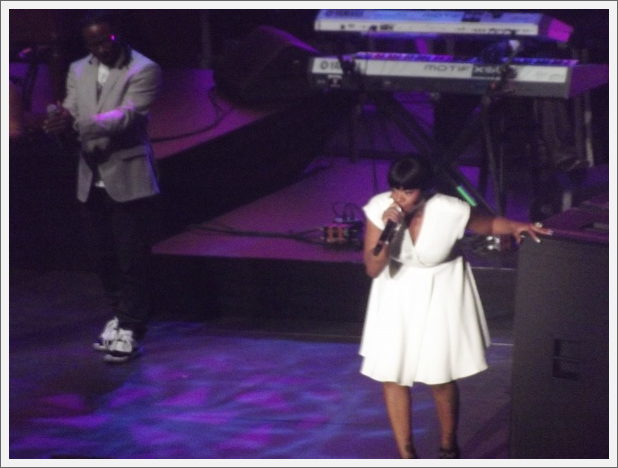What type of instruments are on the stage?
Based on the image, answer the question in a detailed manner.

The well-lit stage features musical instruments, including keyboards, which hints at an evening filled with soul-stirring performances, as mentioned in the caption.